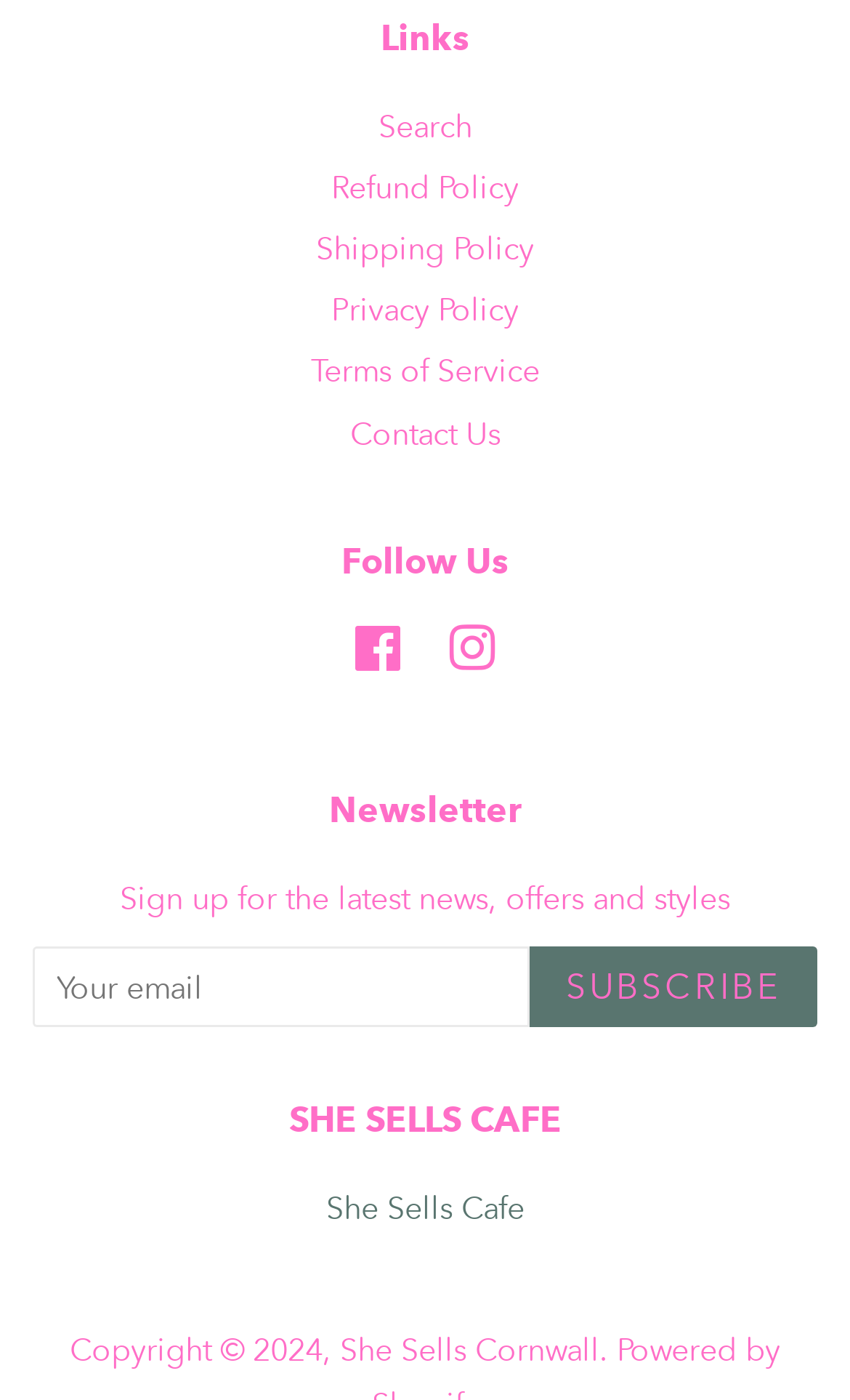Identify the bounding box coordinates of the region I need to click to complete this instruction: "Follow on Facebook".

[0.417, 0.455, 0.476, 0.483]